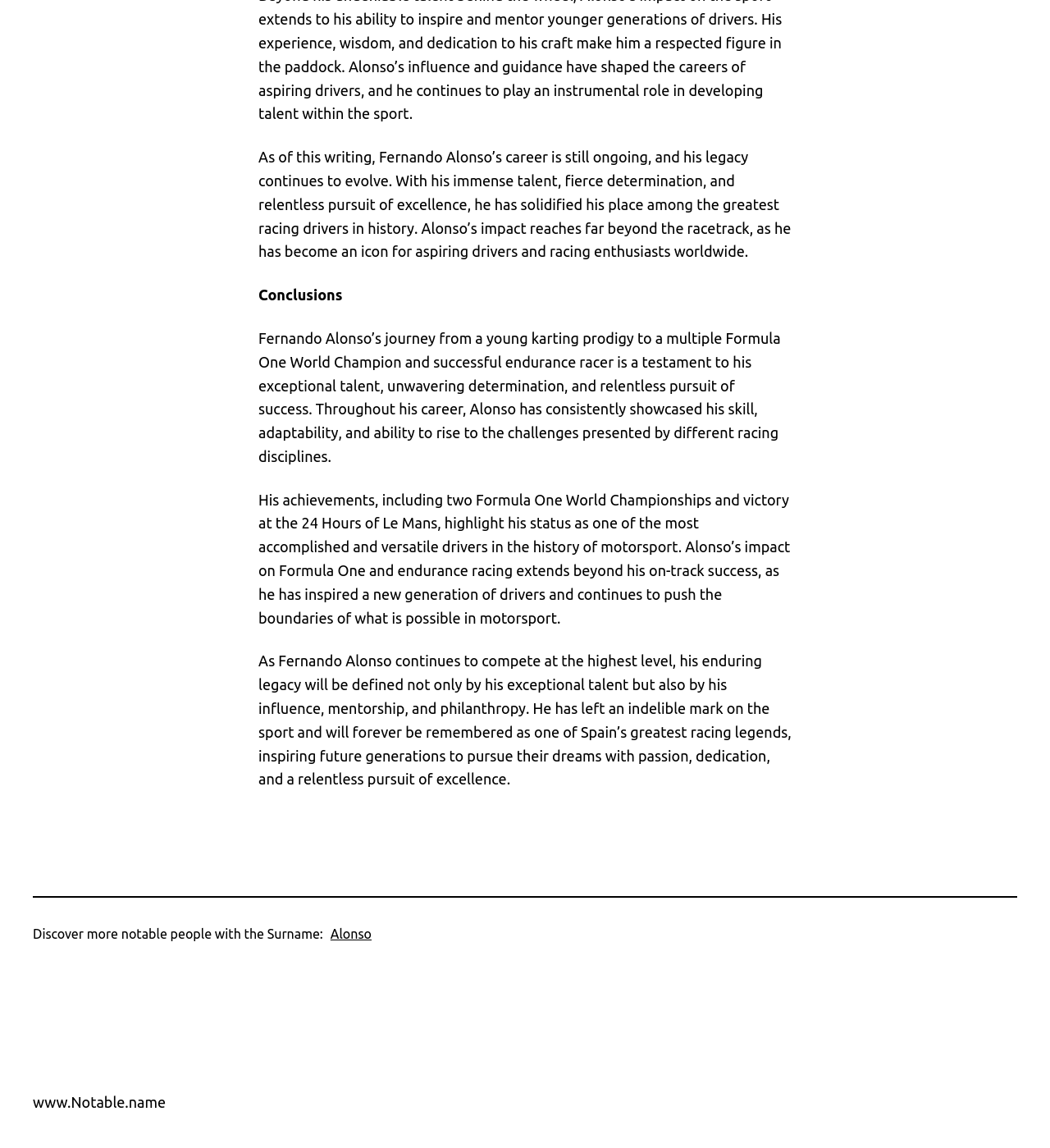Who is the racing driver described in the text?
Provide a detailed and extensive answer to the question.

The text describes the career and achievements of a racing driver, mentioning his multiple Formula One World Championships and victory at the 24 Hours of Le Mans. The name 'Fernando Alonso' is not explicitly mentioned, but based on the context and the description of his achievements, it can be inferred that the text is about him.